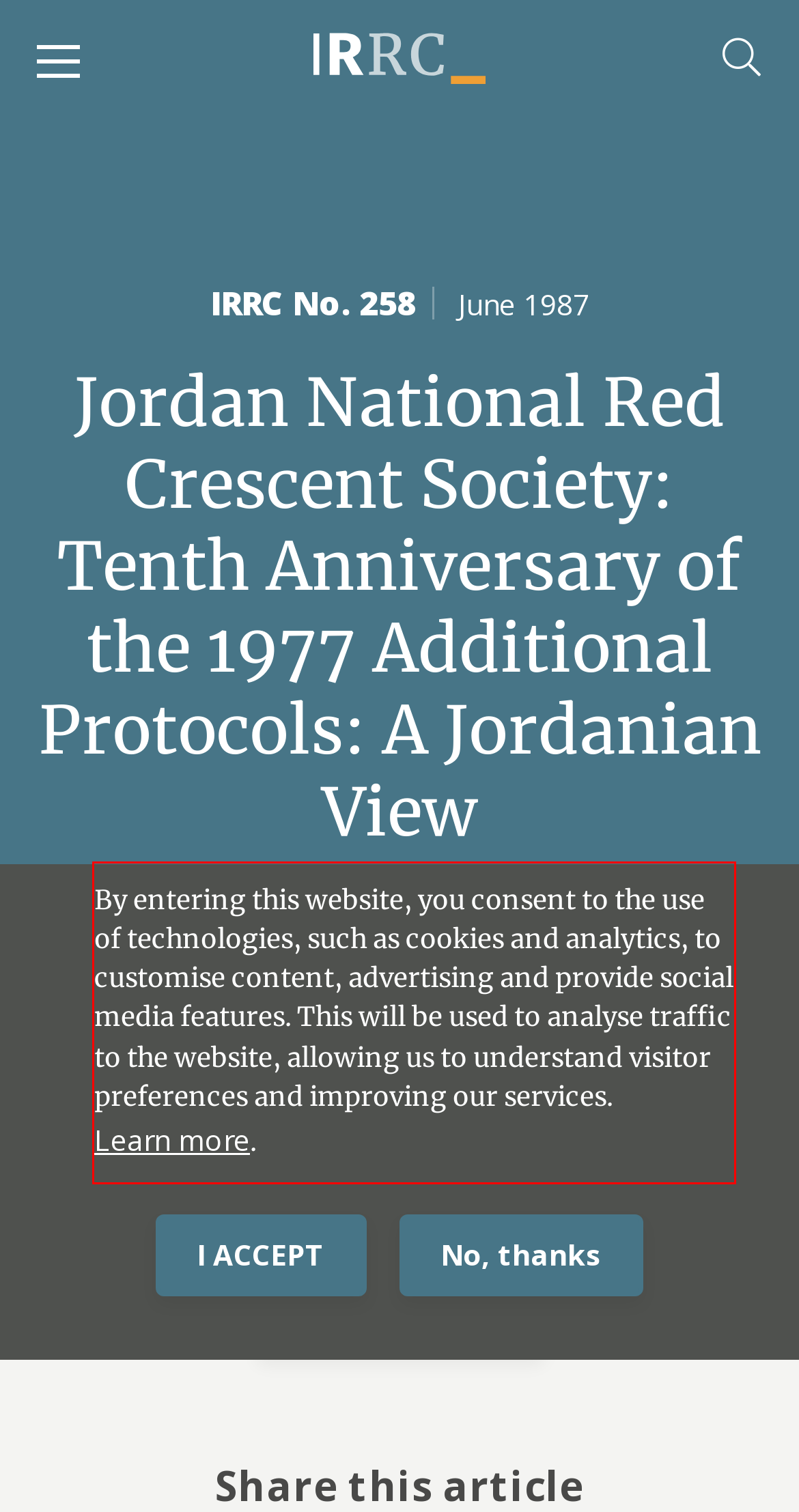Review the webpage screenshot provided, and perform OCR to extract the text from the red bounding box.

By entering this website, you consent to the use of technologies, such as cookies and analytics, to customise content, advertising and provide social media features. This will be used to analyse traffic to the website, allowing us to understand visitor preferences and improving our services. Learn more.